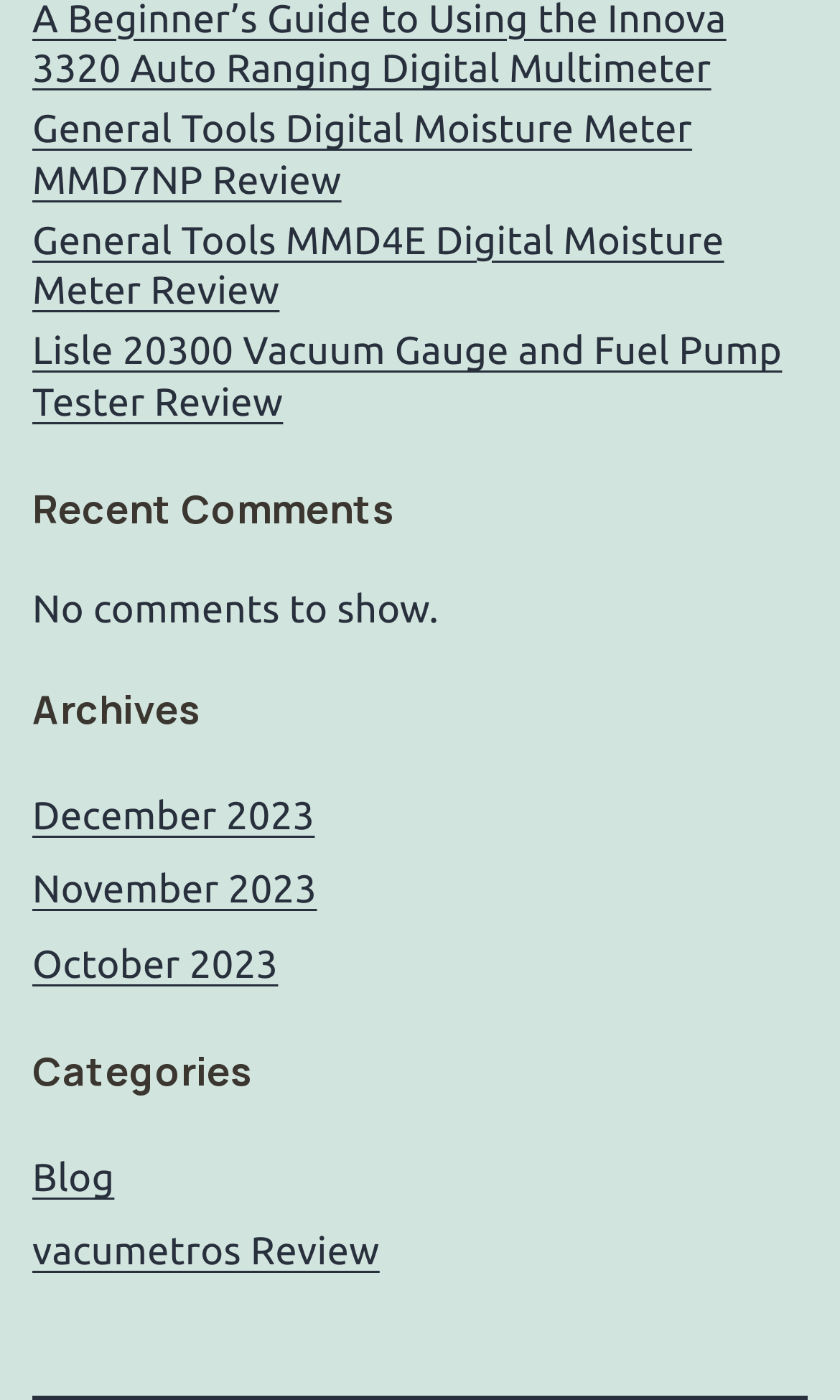Determine the coordinates of the bounding box for the clickable area needed to execute this instruction: "Read Lisle 20300 Vacuum Gauge and Fuel Pump Tester Review".

[0.038, 0.234, 0.962, 0.306]